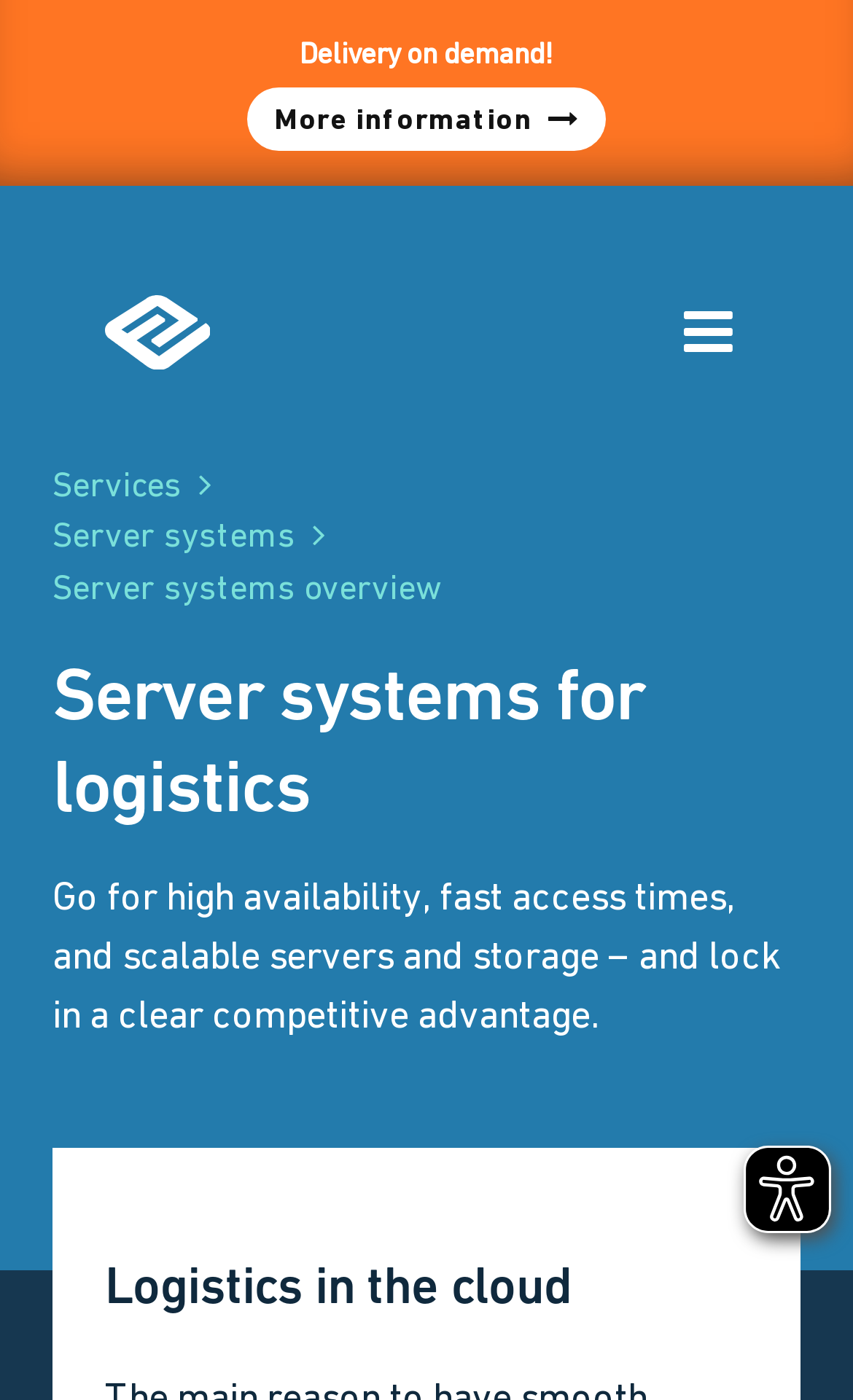Highlight the bounding box of the UI element that corresponds to this description: ".st_white{fill:#FFF}".

[0.123, 0.246, 0.247, 0.271]